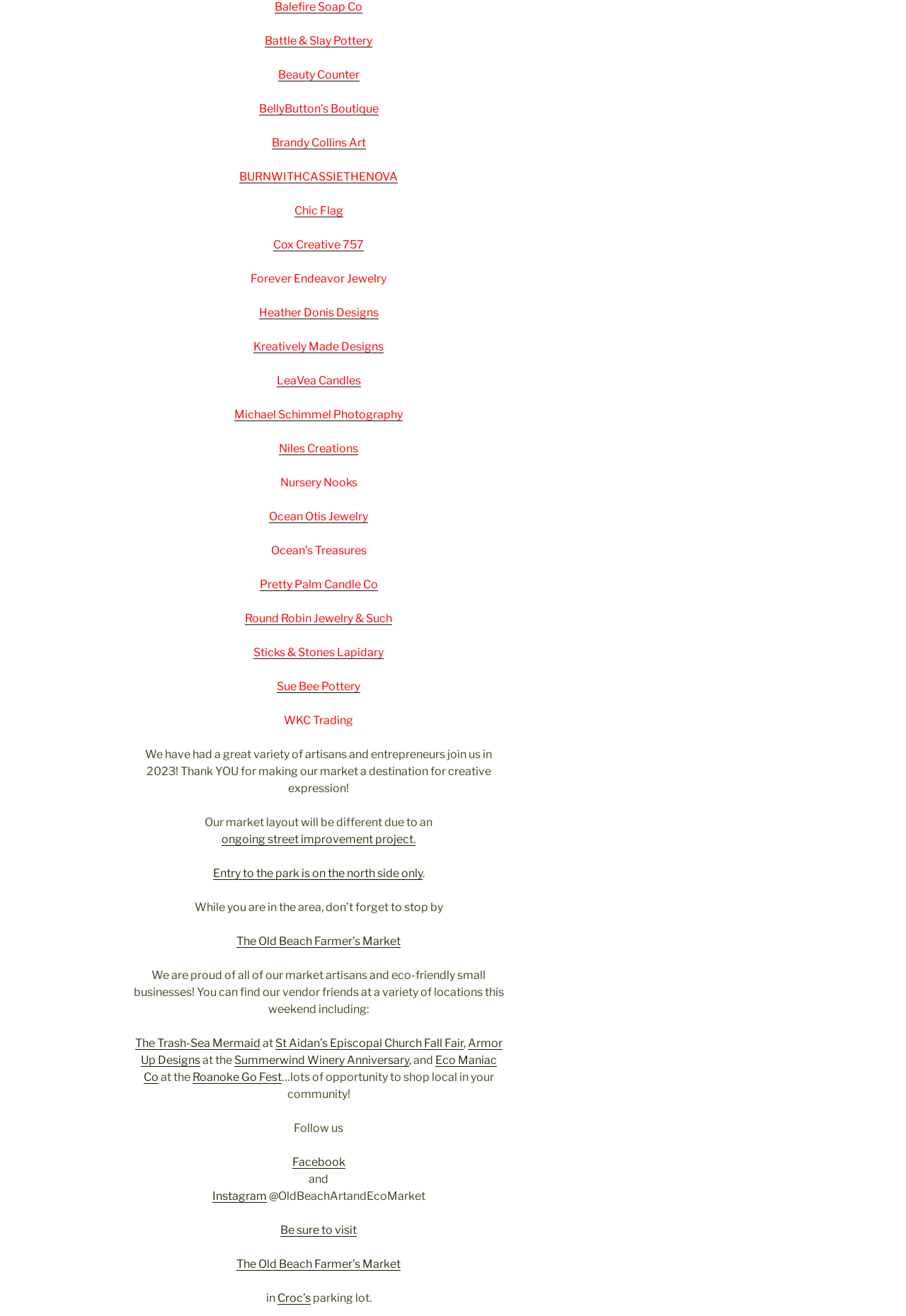From the webpage screenshot, predict the bounding box coordinates (top-left x, top-left y, bottom-right x, bottom-right y) for the UI element described here: Farmer’s Market

[0.347, 0.955, 0.442, 0.965]